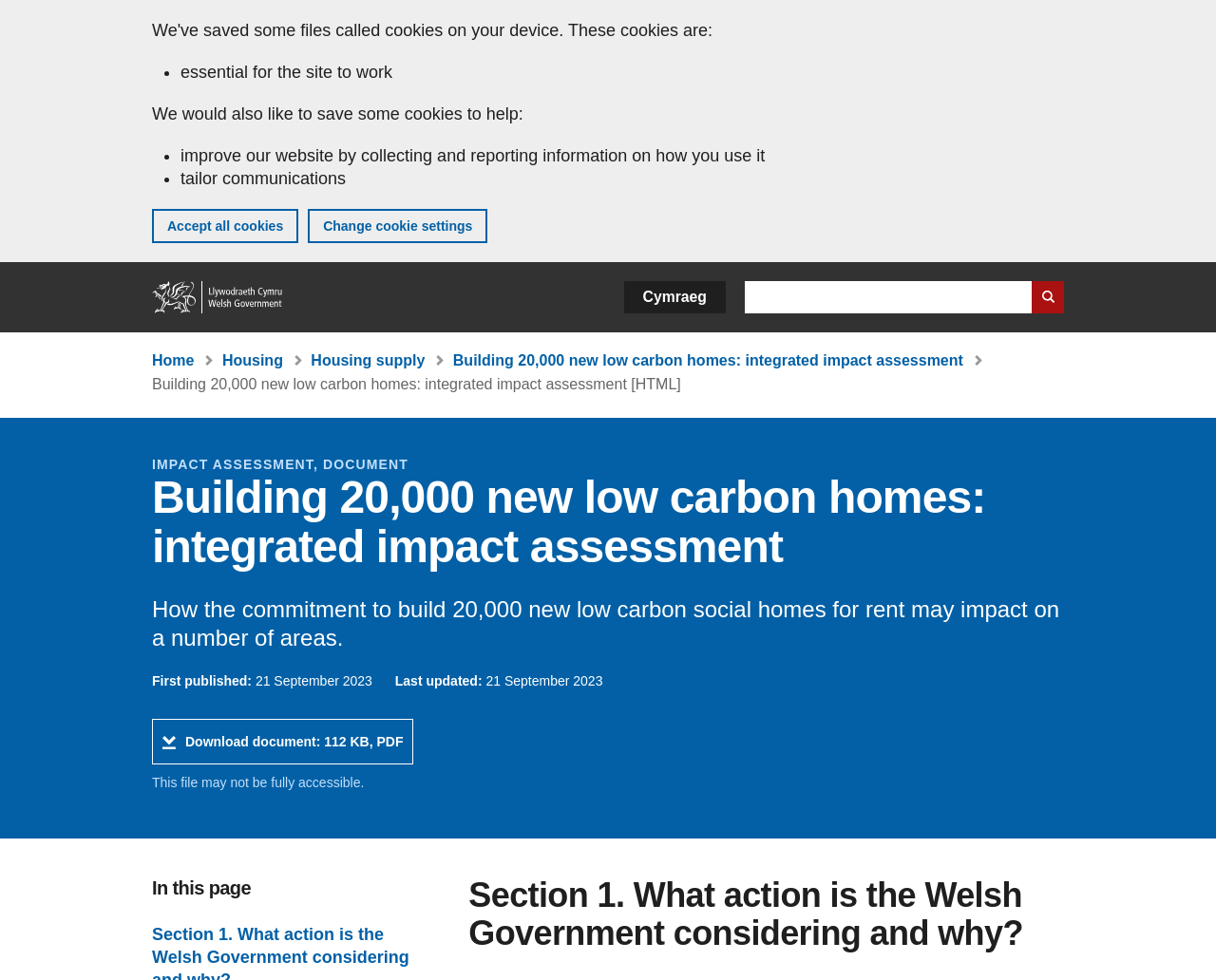Offer an extensive depiction of the webpage and its key elements.

The webpage is about the Welsh Government's commitment to build 20,000 new low carbon social homes for rent and its potential impact on various areas. At the top of the page, there is a banner about cookies on the GOV.WALES website, which includes a list of three purposes for using cookies: essential for the site to work, improving the website, and tailoring communications. Below the banner, there are links to skip to the main content, home, and a search bar to search the GOV.WALES website. 

On the top right, there is a language navigation button with an option to switch to Welsh. Below the search bar, there is a breadcrumb navigation section showing the current page's location within the website's hierarchy. 

The main content of the page starts with a header section that includes the title "Building 20,000 new low carbon homes: integrated impact assessment" and a brief description of the commitment's potential impact. Below the header, there is a section with the publication and last updated dates. 

The page then provides a link to download the document in PDF format, with a warning that the file may not be fully accessible. Finally, there are two headings: "In this page" and "Section 1. What action is the Welsh Government considering and why?", which likely introduce the content of the page and the first section of the impact assessment, respectively.